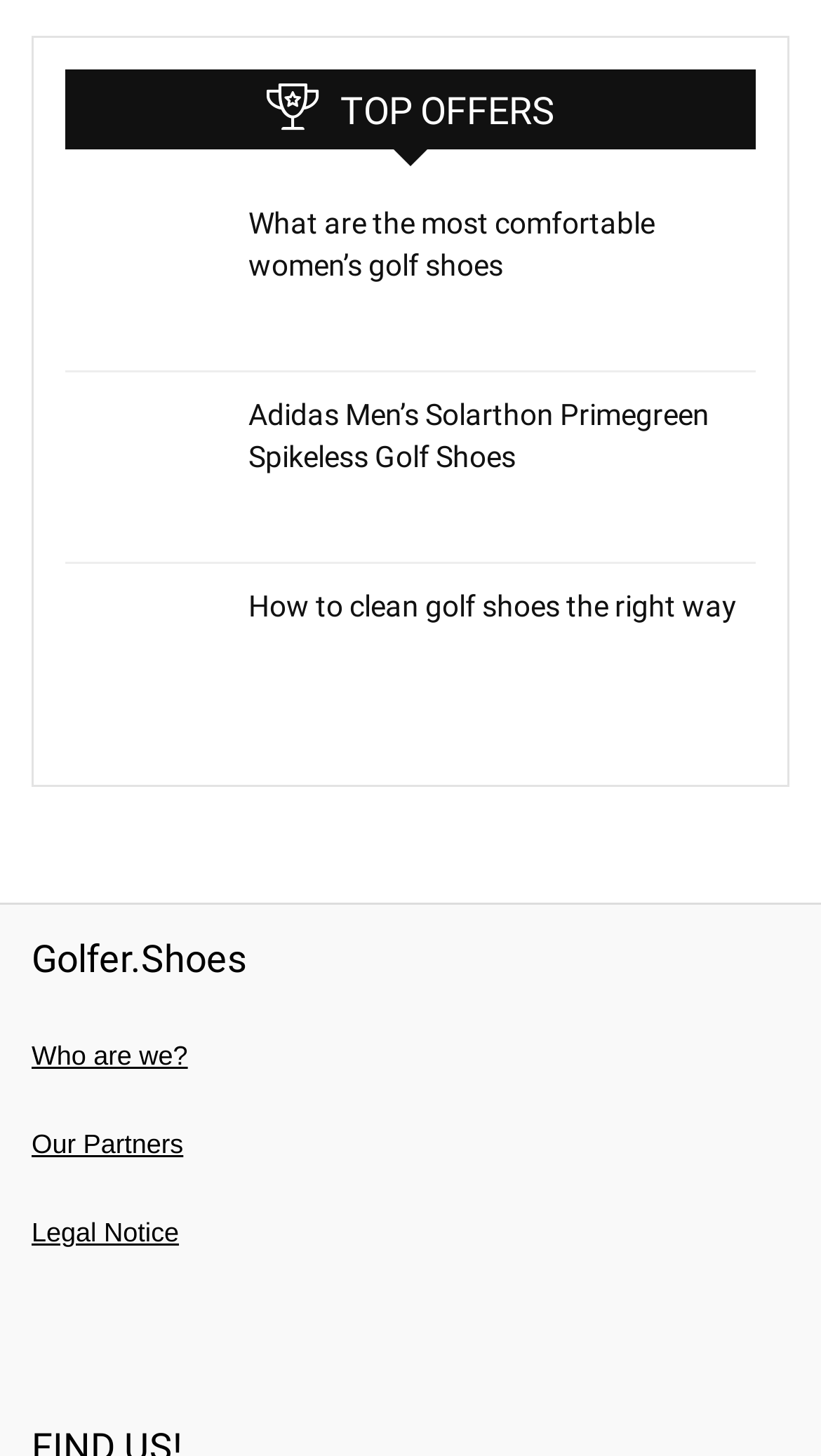Answer briefly with one word or phrase:
What is the name of the website?

Golfer.Shoes